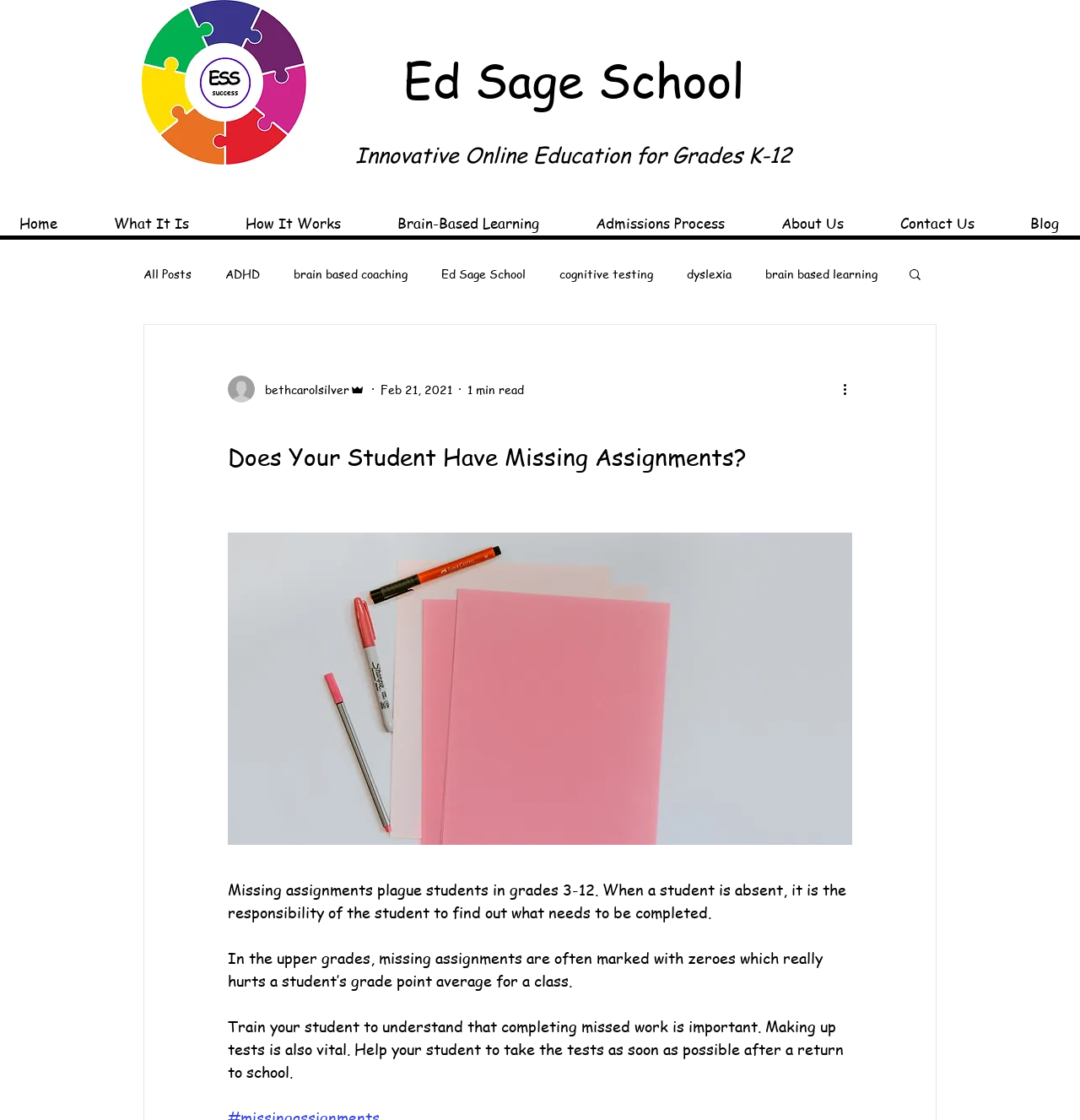Give the bounding box coordinates for this UI element: "What It Is". The coordinates should be four float numbers between 0 and 1, arranged as [left, top, right, bottom].

[0.065, 0.188, 0.187, 0.21]